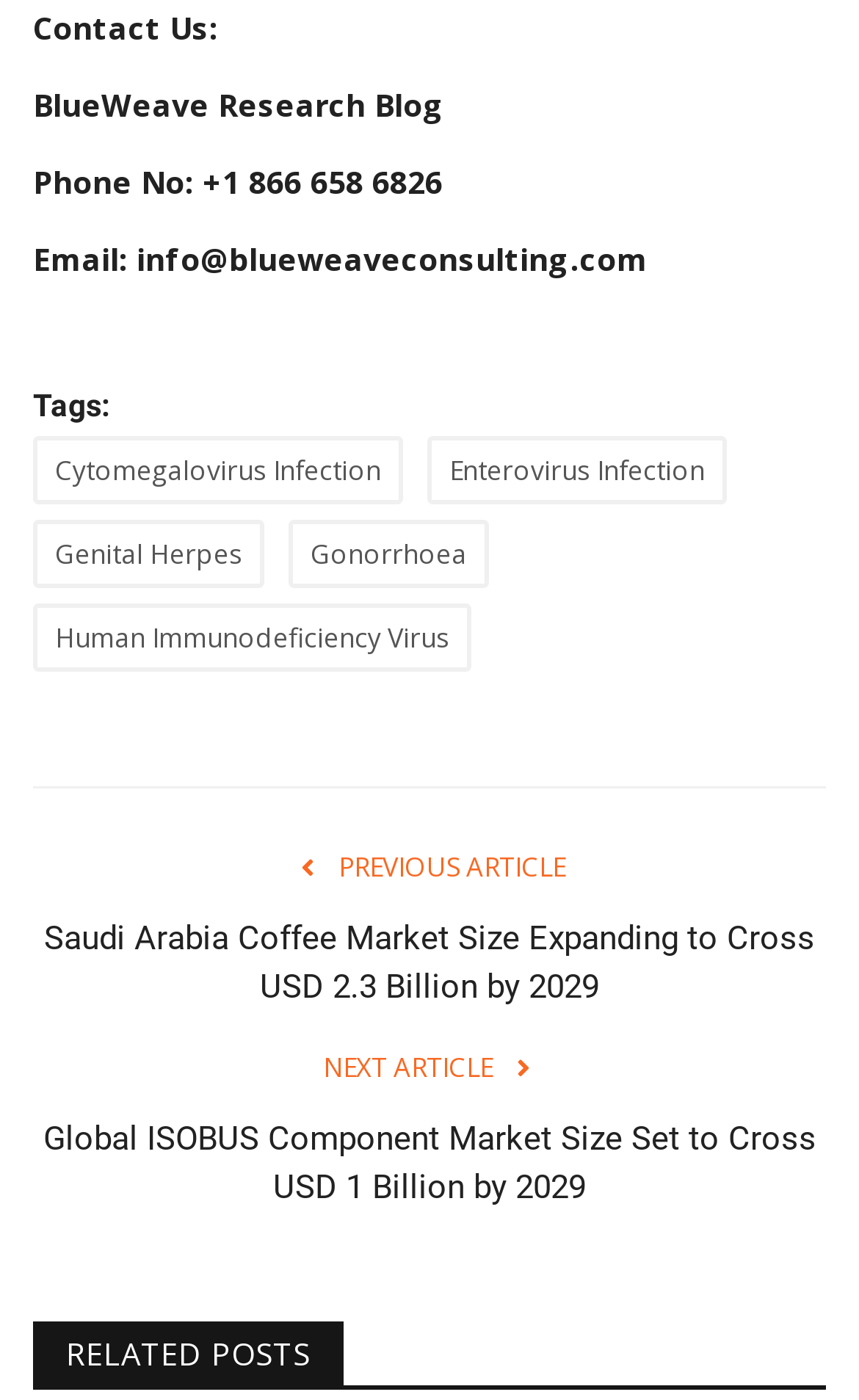Please find and report the bounding box coordinates of the element to click in order to perform the following action: "Read the article about Saudi Arabia Coffee Market". The coordinates should be expressed as four float numbers between 0 and 1, in the format [left, top, right, bottom].

[0.038, 0.653, 0.962, 0.722]